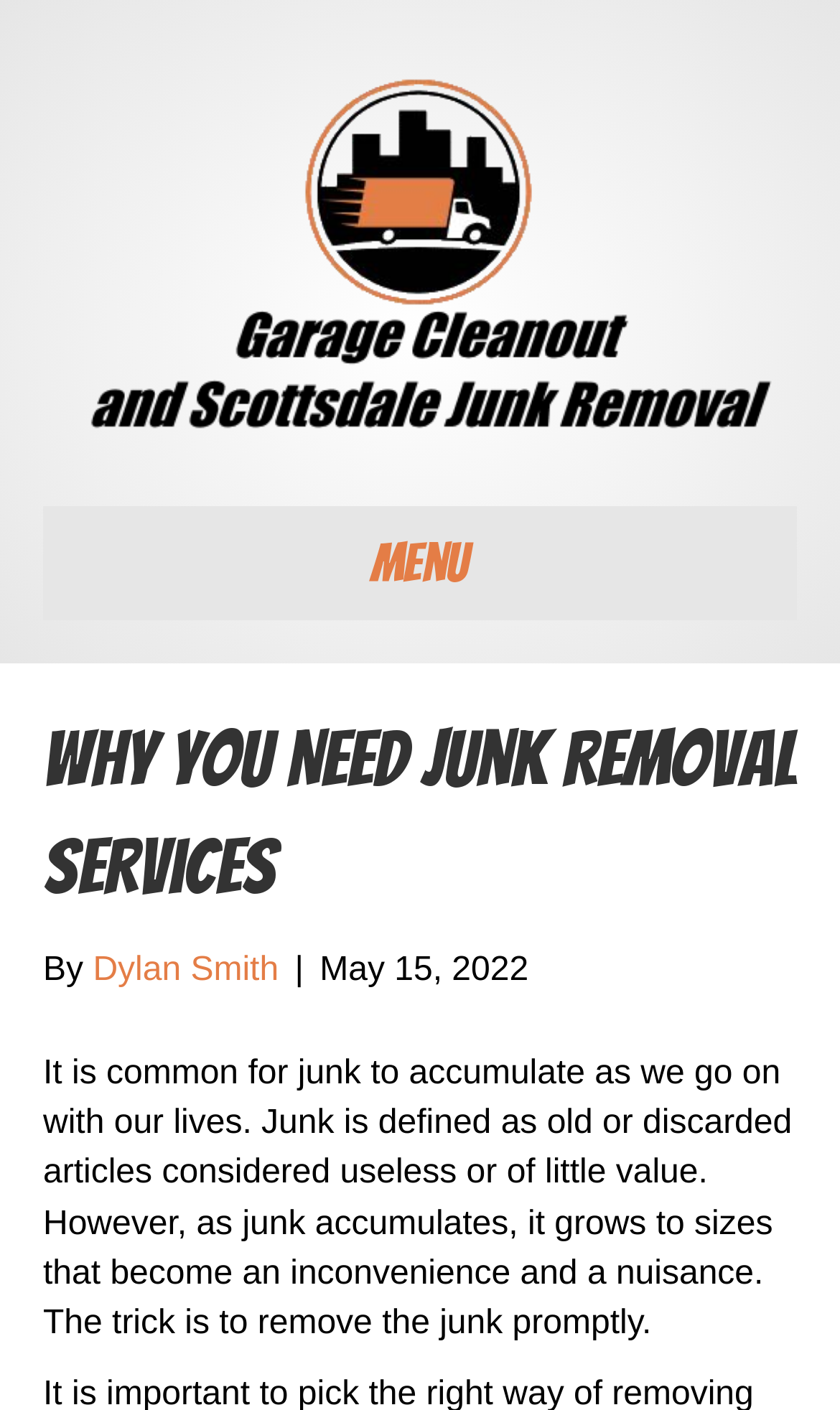What is the purpose of the junk removal services?
Provide a thorough and detailed answer to the question.

The purpose of the junk removal services can be inferred from the meta description, which states that the services are meant to make life easier by clearing up junk.